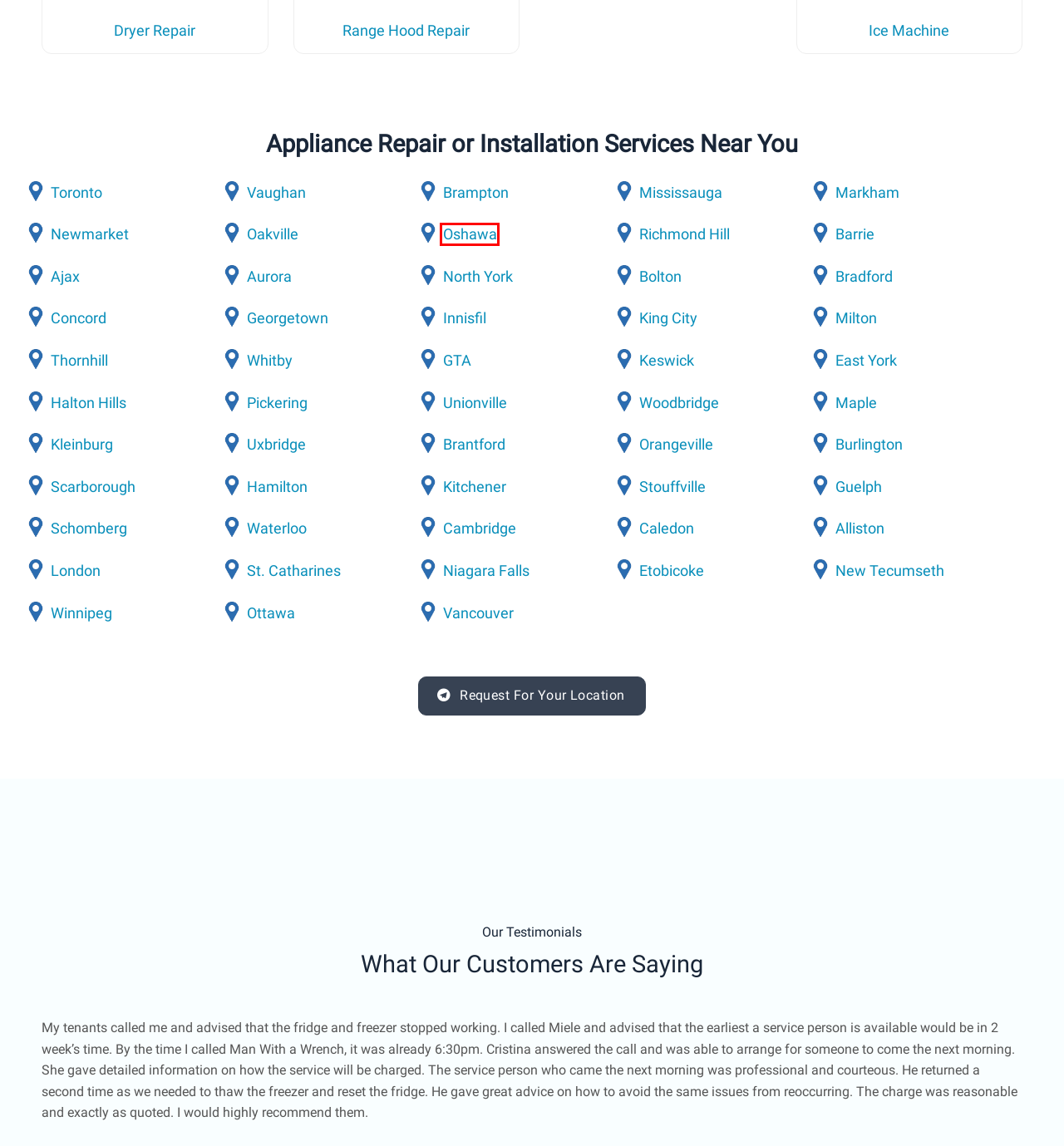A screenshot of a webpage is given with a red bounding box around a UI element. Choose the description that best matches the new webpage shown after clicking the element within the red bounding box. Here are the candidates:
A. Appliance Repair Ajax | Man with a Wrench
B. Appliance Repair Hamilton | Man with a Wrench
C. Appliance Repair Scarborough | Man with a Wrench
D. Appliance Repair Oshawa | Man with a Wrench
E. Appliance Repair Brampton | Man with a Wrench
F. Appliance Repair East York | Man with a Wrench
G. Appliance Repair Concord | Man with a Wrench
H. Appliance Repair Toronto | we fix appliances | Man With a Wrench

D